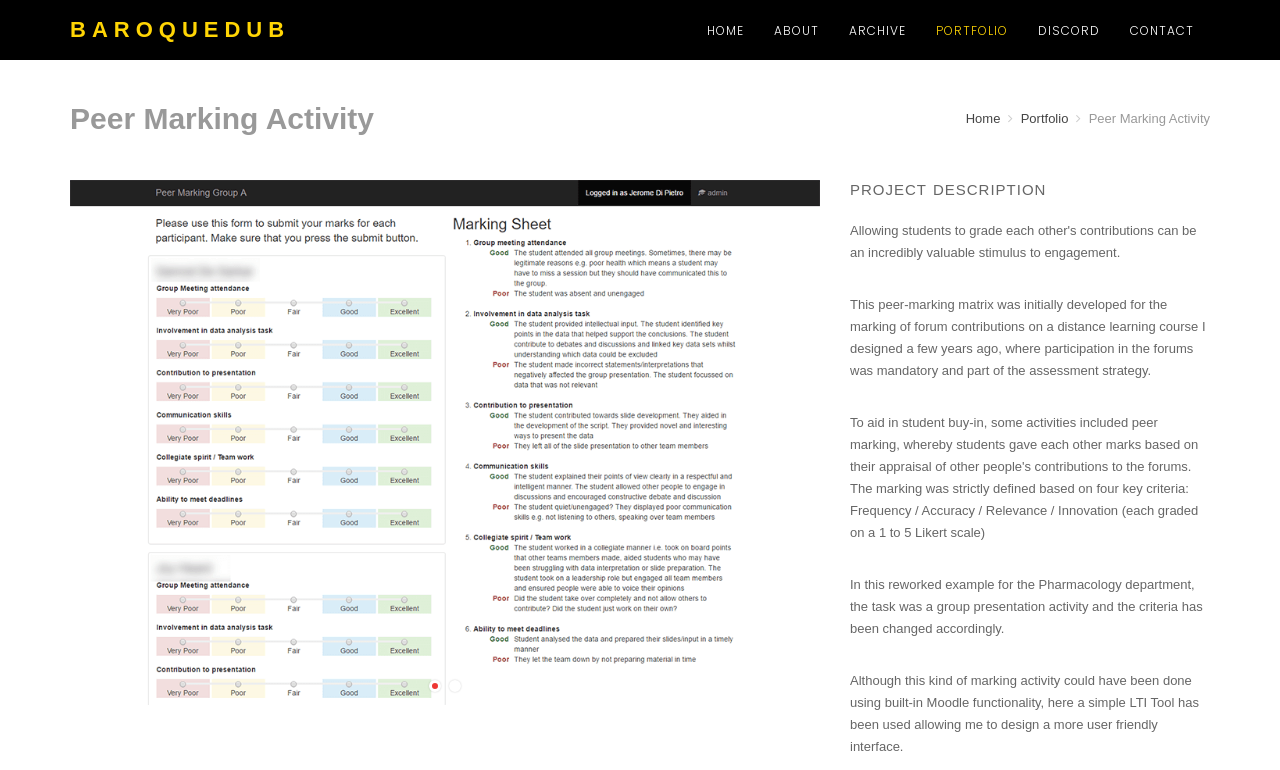Detail the features and information presented on the webpage.

The webpage is a peer marking activity tool, specifically designed for students to grade each other's contributions. At the top left, there is a link to a user's profile, "BAROQUEDUB", which is also a heading. Below this, there is a navigation menu with links to "HOME", "ABOUT", "ARCHIVE", "PORTFOLIO", "DISCORD", and "CONTACT", aligned horizontally across the top of the page.

The main content of the page is divided into two sections. On the left, there is a sidebar with links to "Home" and "Portfolio", as well as a static text element displaying the title "Peer Marking Activity". On the right, there is a heading "Peer Marking Activity" followed by a brief project description. Below this, there are three paragraphs of text explaining the purpose and development of the peer-marking matrix, including its initial use for marking forum contributions and its reworked example for the Pharmacology department.

At the bottom left, there is an icon represented by the Unicode character "\ue057", which may be a settings or menu icon. Overall, the page has a simple and organized layout, with clear headings and concise text.